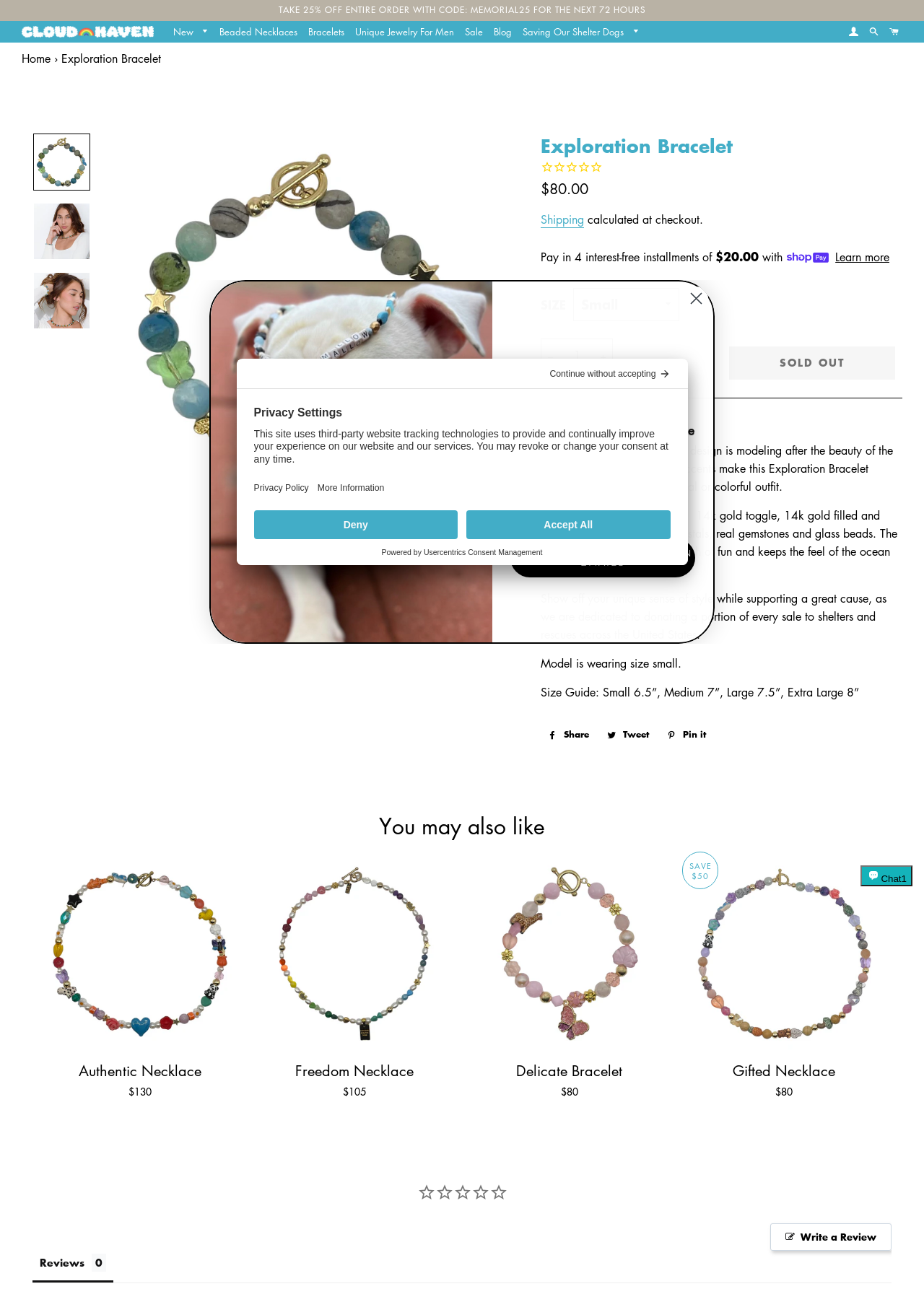Utilize the details in the image to thoroughly answer the following question: How many interest-free installments can the price of the Exploration Bracelet be divided into?

The number of interest-free installments that the price of the Exploration Bracelet can be divided into can be found in the product details section, where it is mentioned that the price can be paid in '4 interest-free installments of $20.00'.